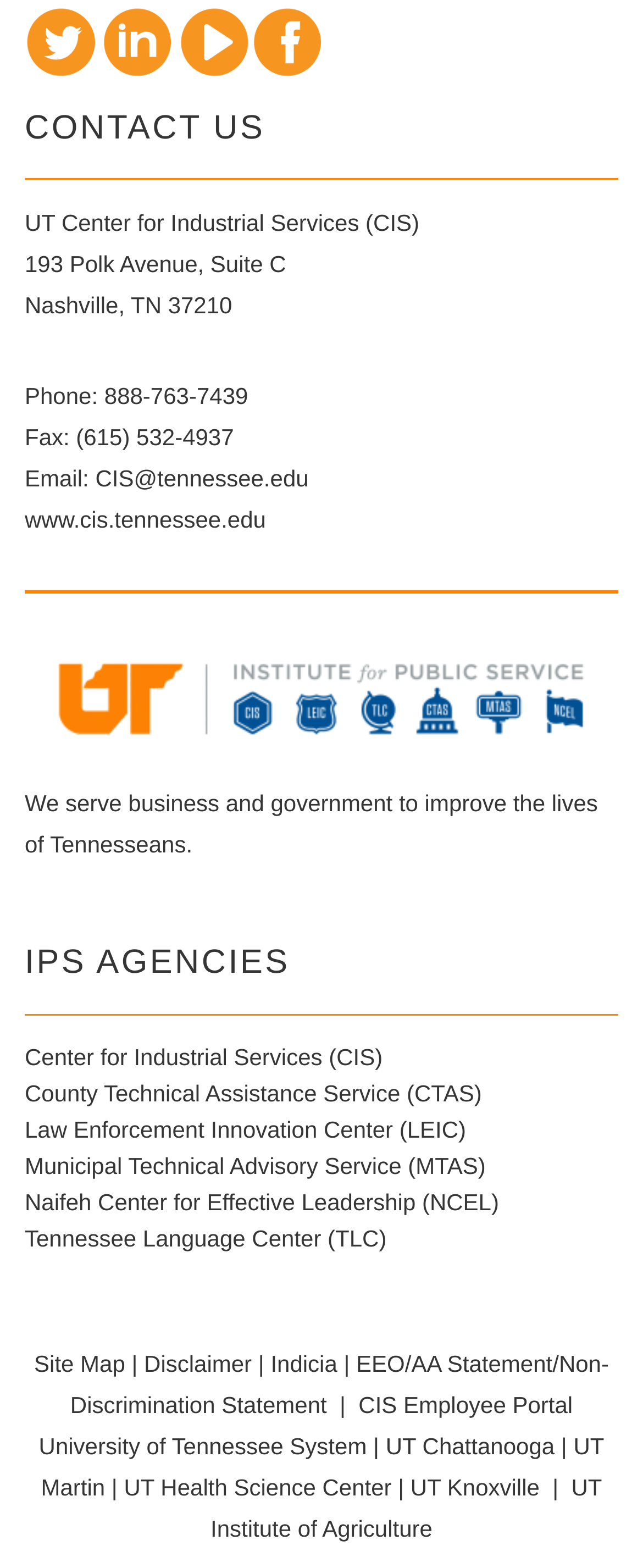Use a single word or phrase to answer the following:
What is the name of the center?

UT Center for Industrial Services (CIS)